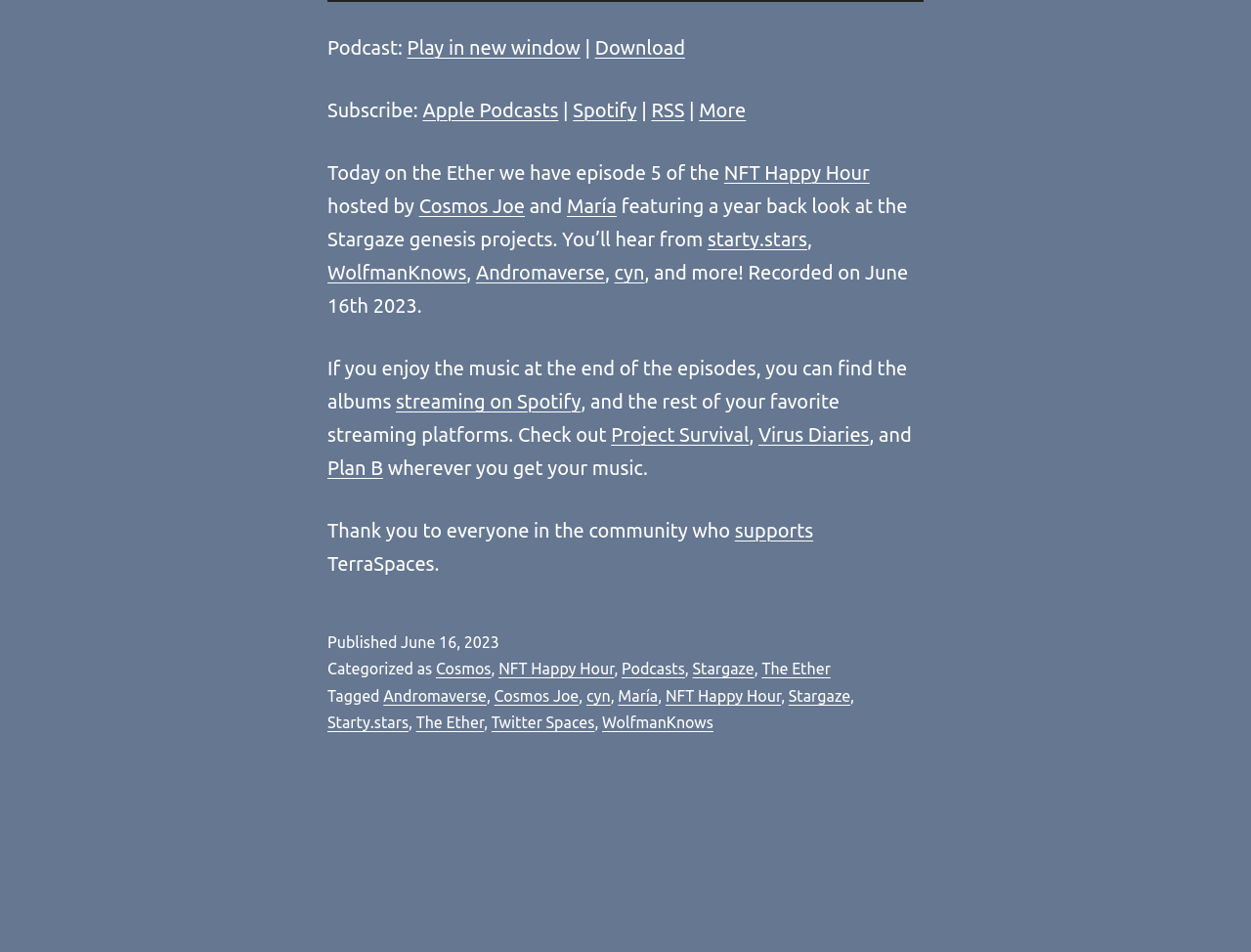Find the bounding box coordinates corresponding to the UI element with the description: "Virus Diaries". The coordinates should be formatted as [left, top, right, bottom], with values as floats between 0 and 1.

[0.606, 0.445, 0.695, 0.468]